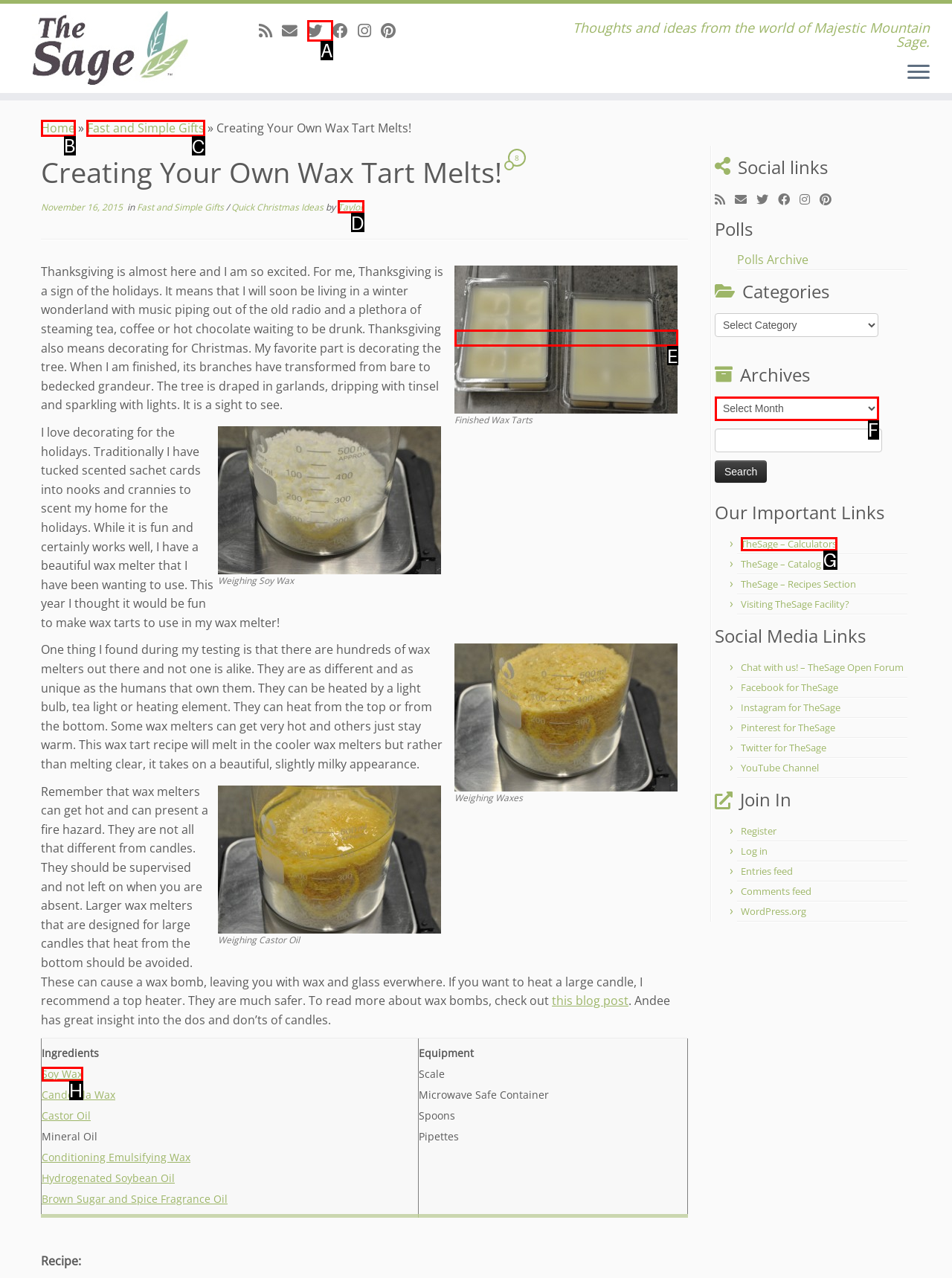Identify the correct UI element to click on to achieve the following task: View the 'Fast and Simple Gifts' page Respond with the corresponding letter from the given choices.

C